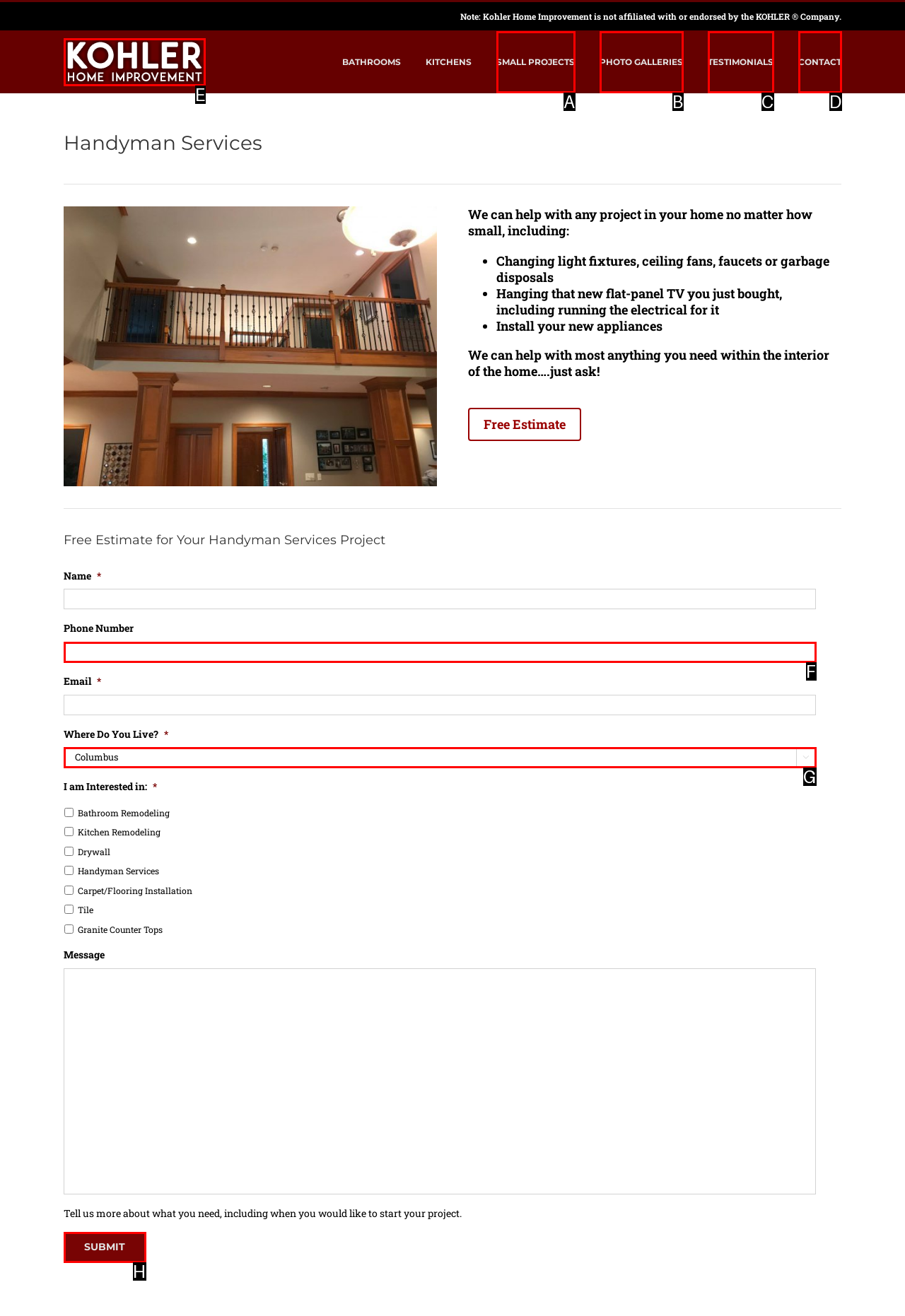Identify which HTML element matches the description: alt="Kohler Home Improvement Logo"
Provide your answer in the form of the letter of the correct option from the listed choices.

E